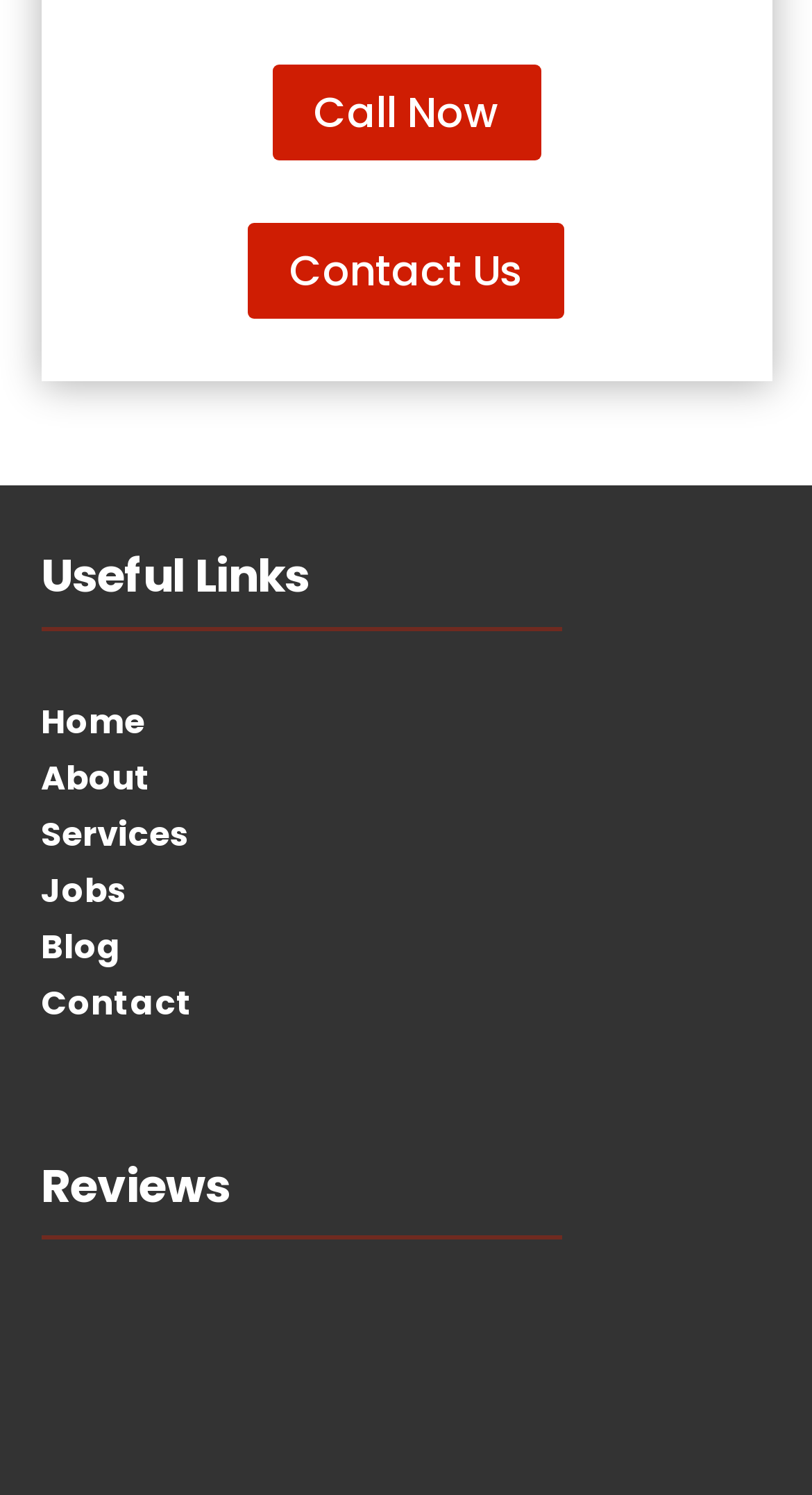How many links are in the top section?
Using the visual information, respond with a single word or phrase.

2